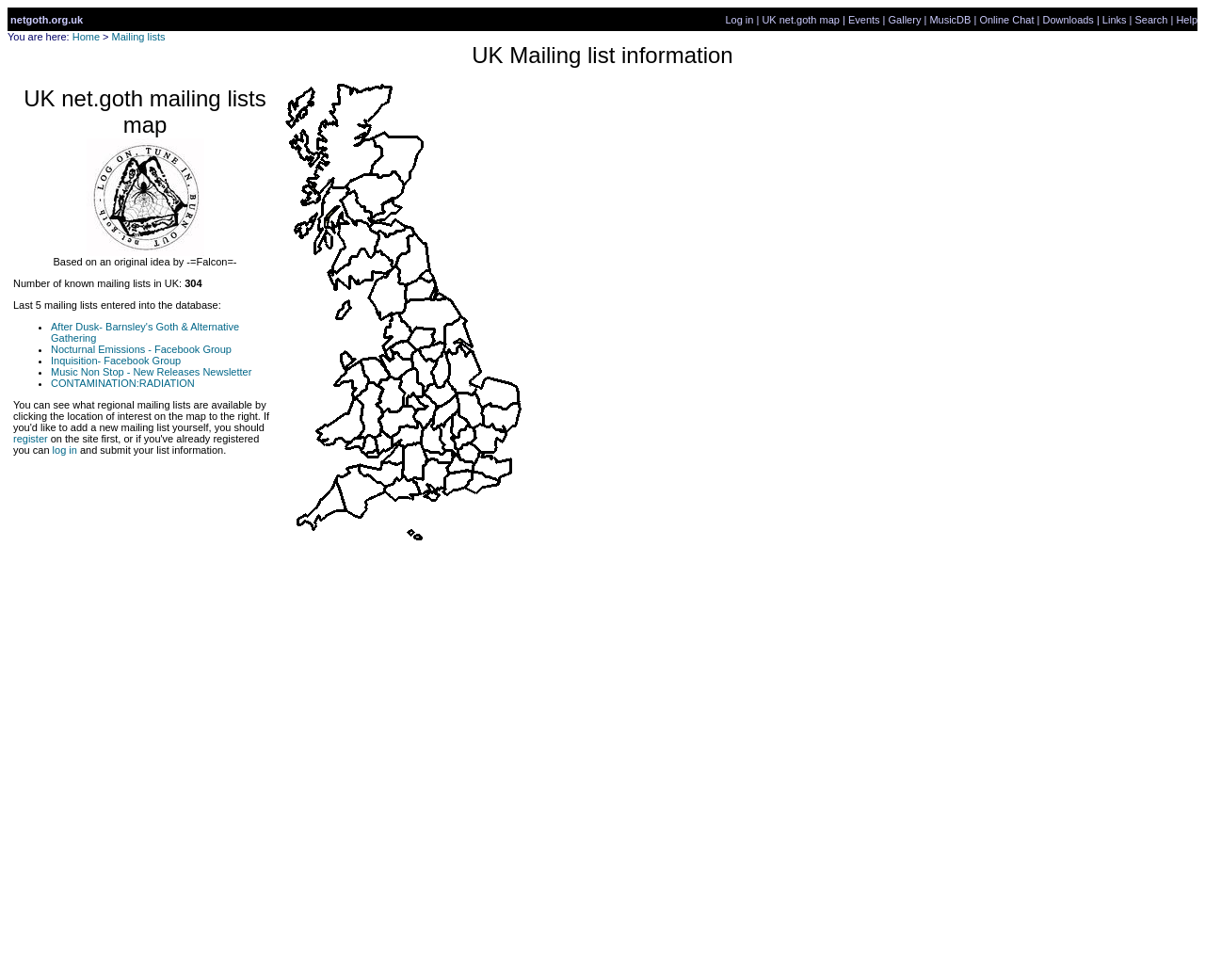What is the purpose of this webpage?
Please use the visual content to give a single word or phrase answer.

Mailing lists information